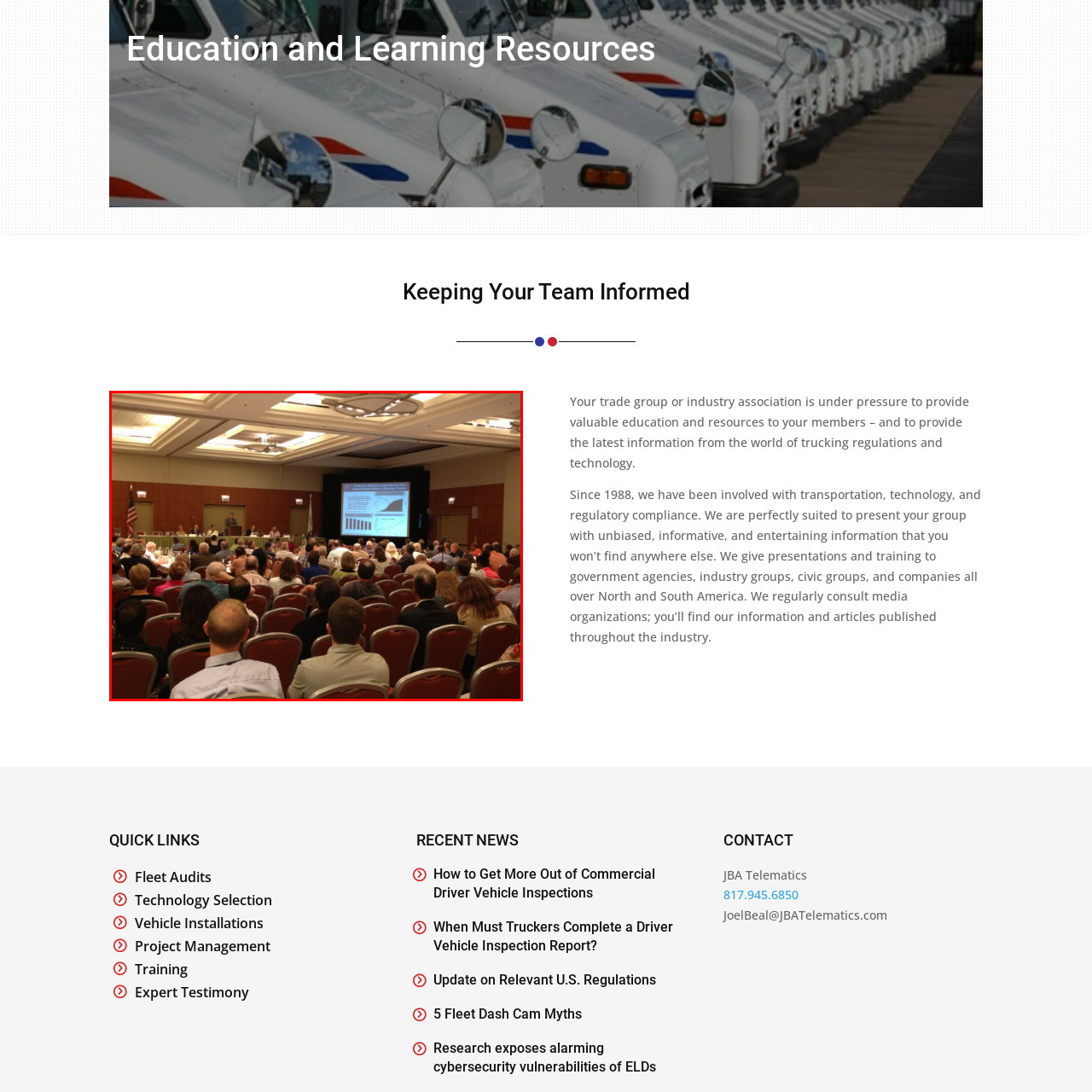What is displayed on the screen behind the speaker?
Focus on the red-bounded area of the image and reply with one word or a short phrase.

informative graphics or charts